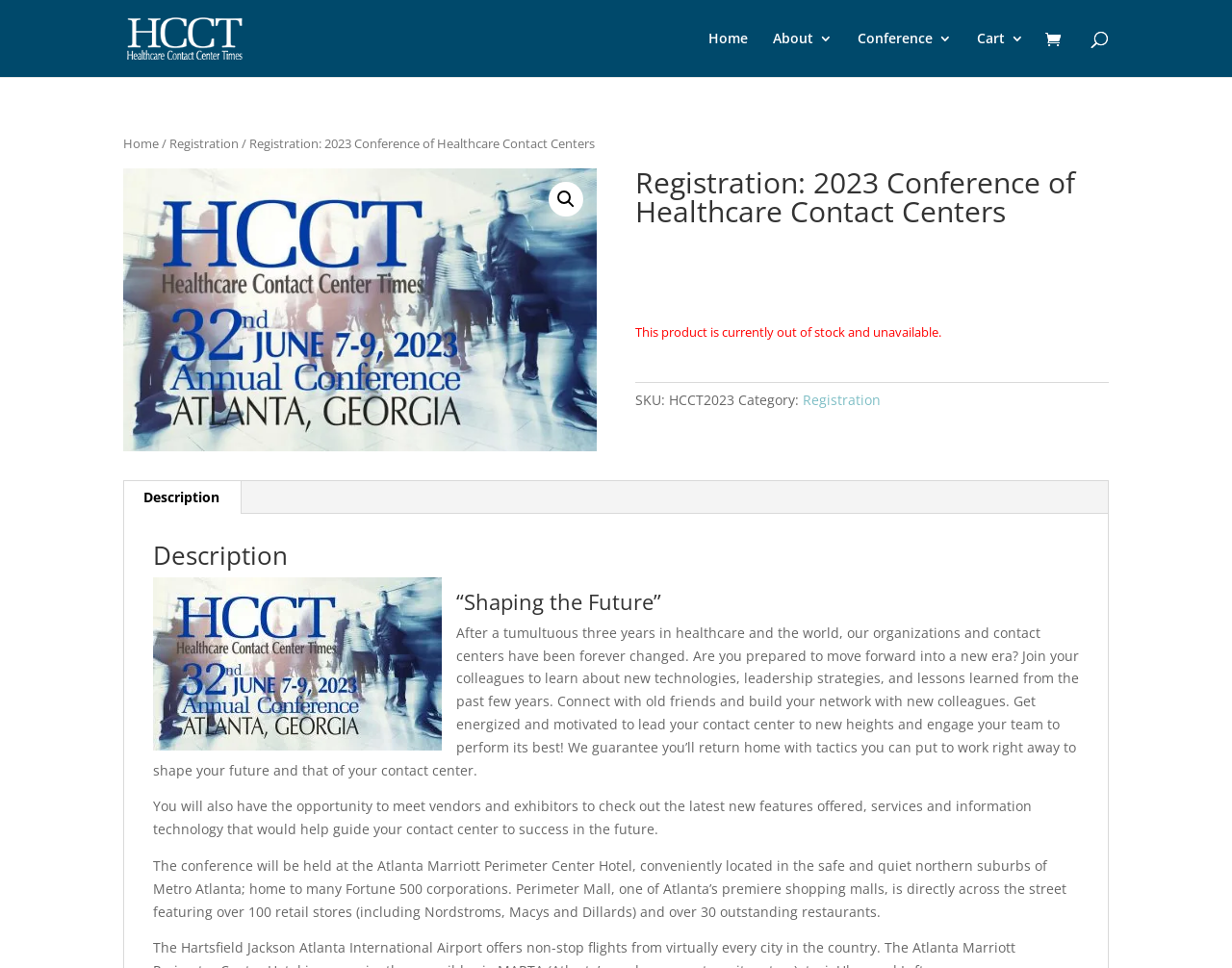Locate the bounding box coordinates of the element you need to click to accomplish the task described by this instruction: "Click the Registration link".

[0.652, 0.404, 0.715, 0.423]